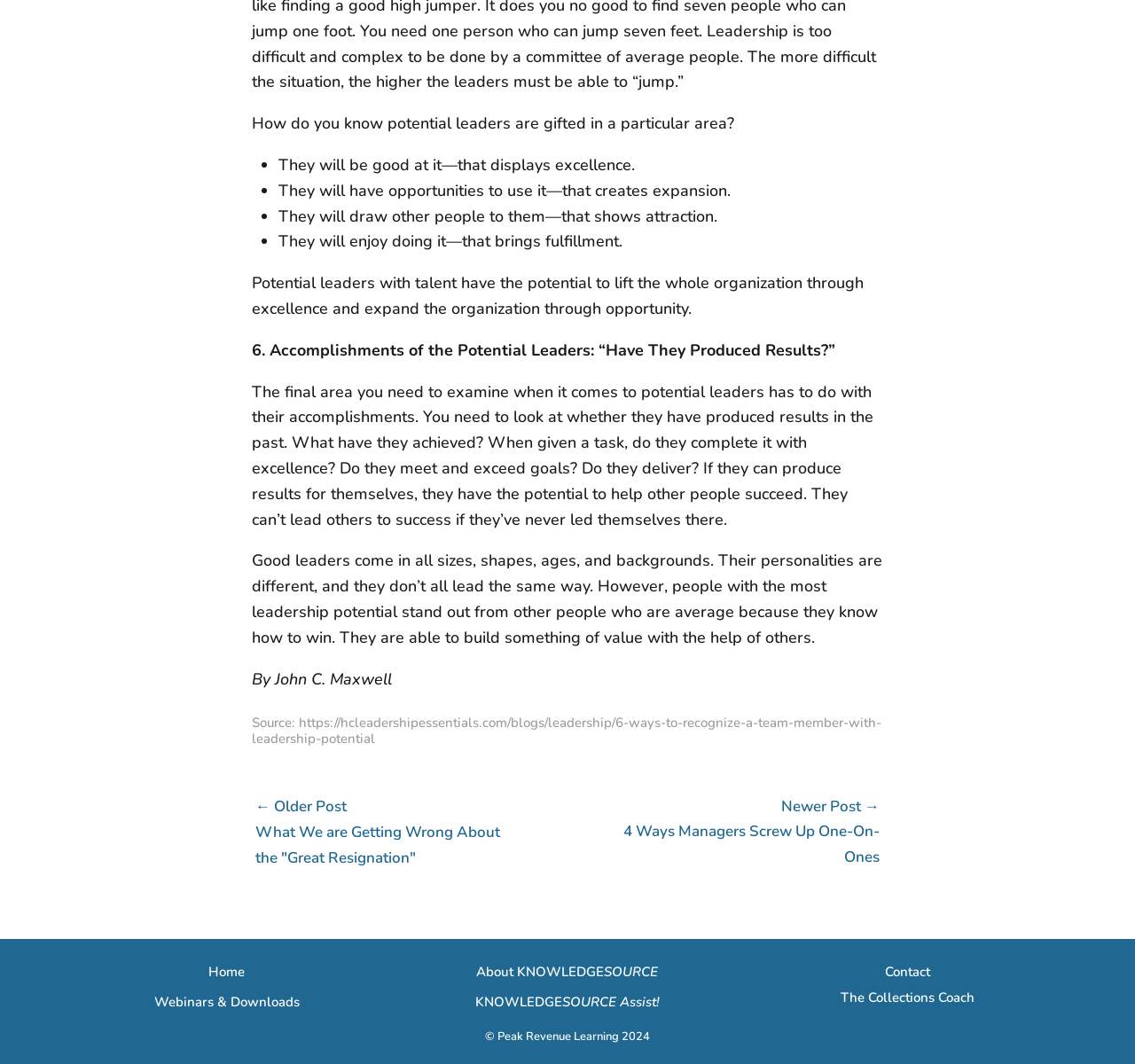Identify the bounding box of the UI element described as follows: "Webinars & Downloads". Provide the coordinates as four float numbers in the range of 0 to 1 [left, top, right, bottom].

[0.136, 0.933, 0.264, 0.95]